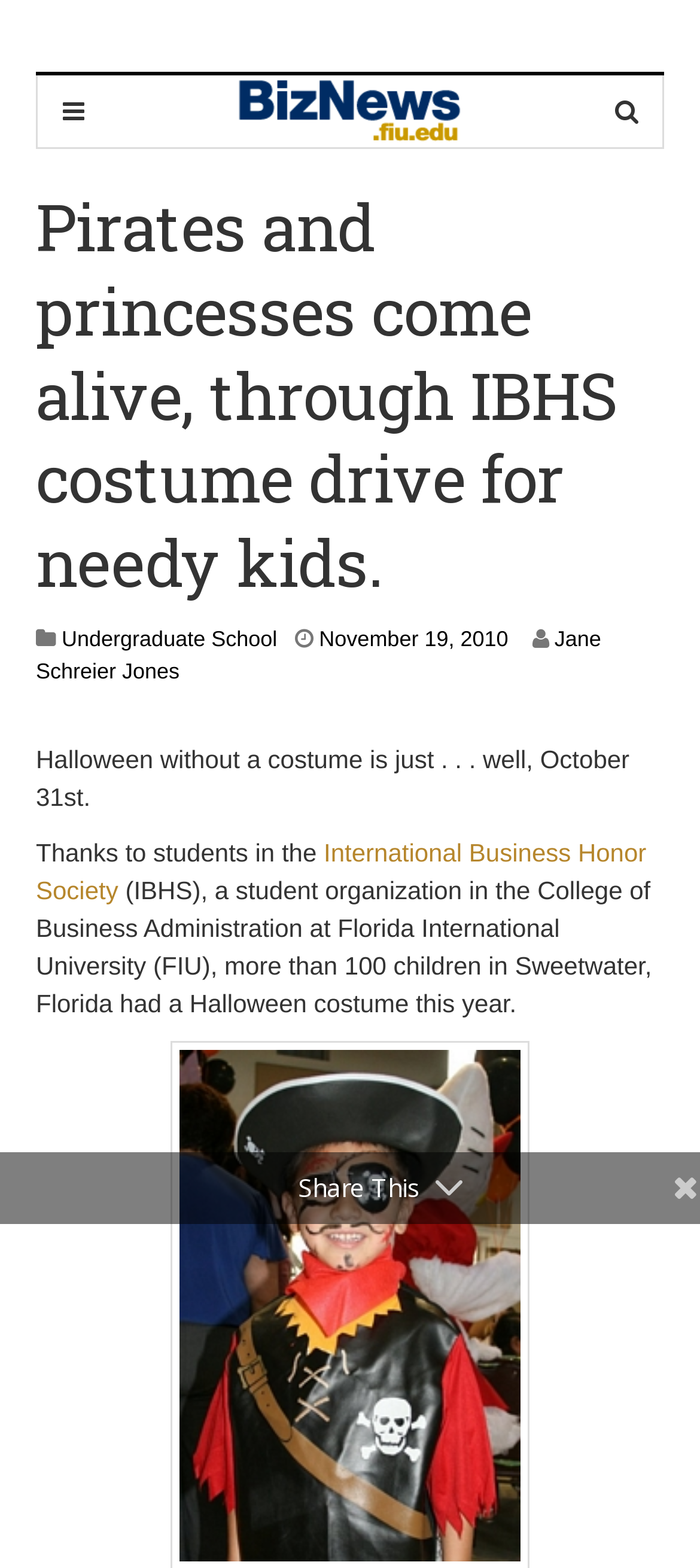Predict the bounding box of the UI element based on the description: "Jane Schreier Jones". The coordinates should be four float numbers between 0 and 1, formatted as [left, top, right, bottom].

[0.051, 0.399, 0.859, 0.436]